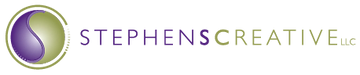What shape is the emblem in the logo?
Provide a concise answer using a single word or phrase based on the image.

Circular